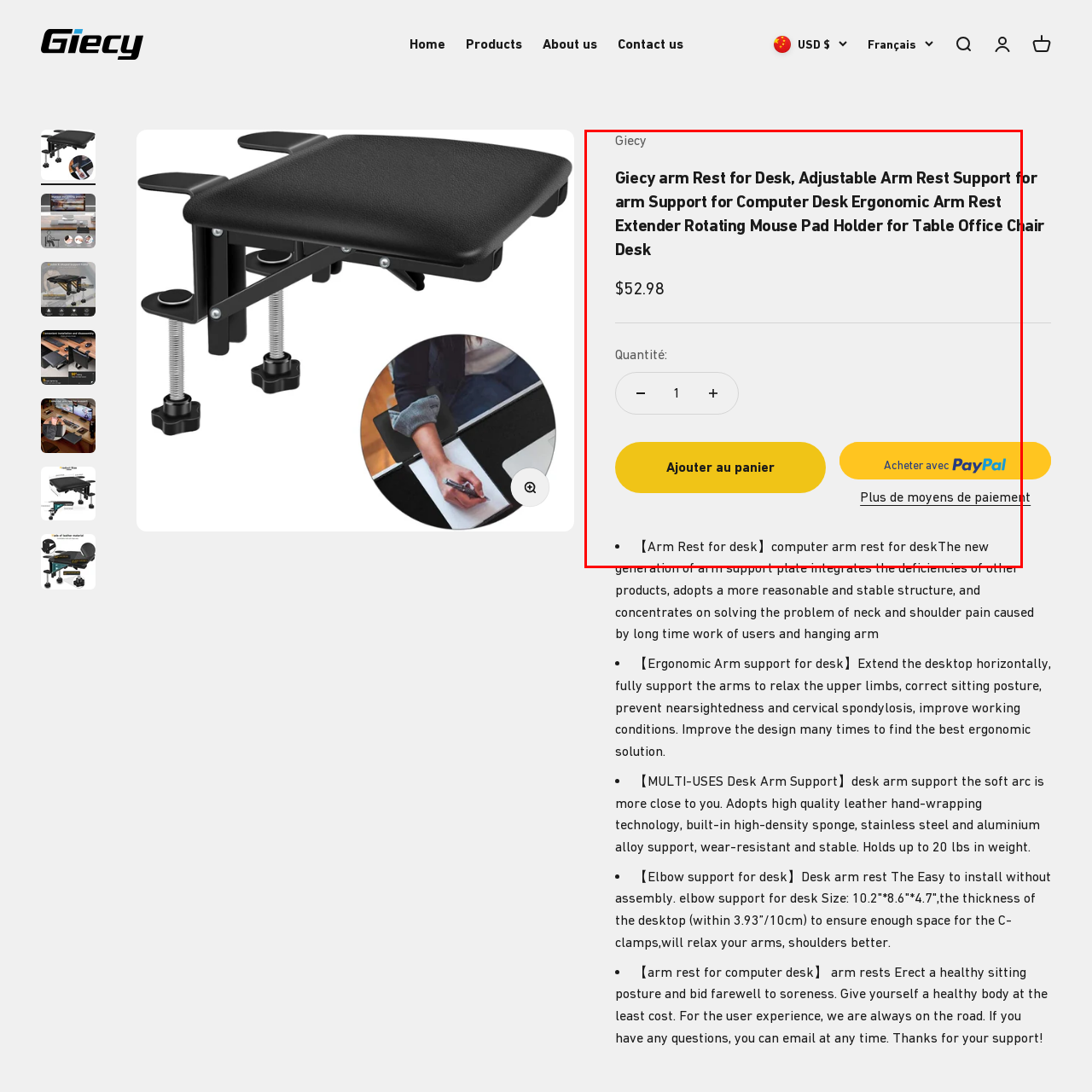Pay attention to the content inside the red bounding box and deliver a detailed answer to the following question based on the image's details: What benefit does the Giecy Arm Rest aim to provide?

According to the caption, the Giecy Arm Rest is designed to alleviate neck and shoulder pain associated with prolonged desk work, which is a common issue for people who spend long hours working on computers.